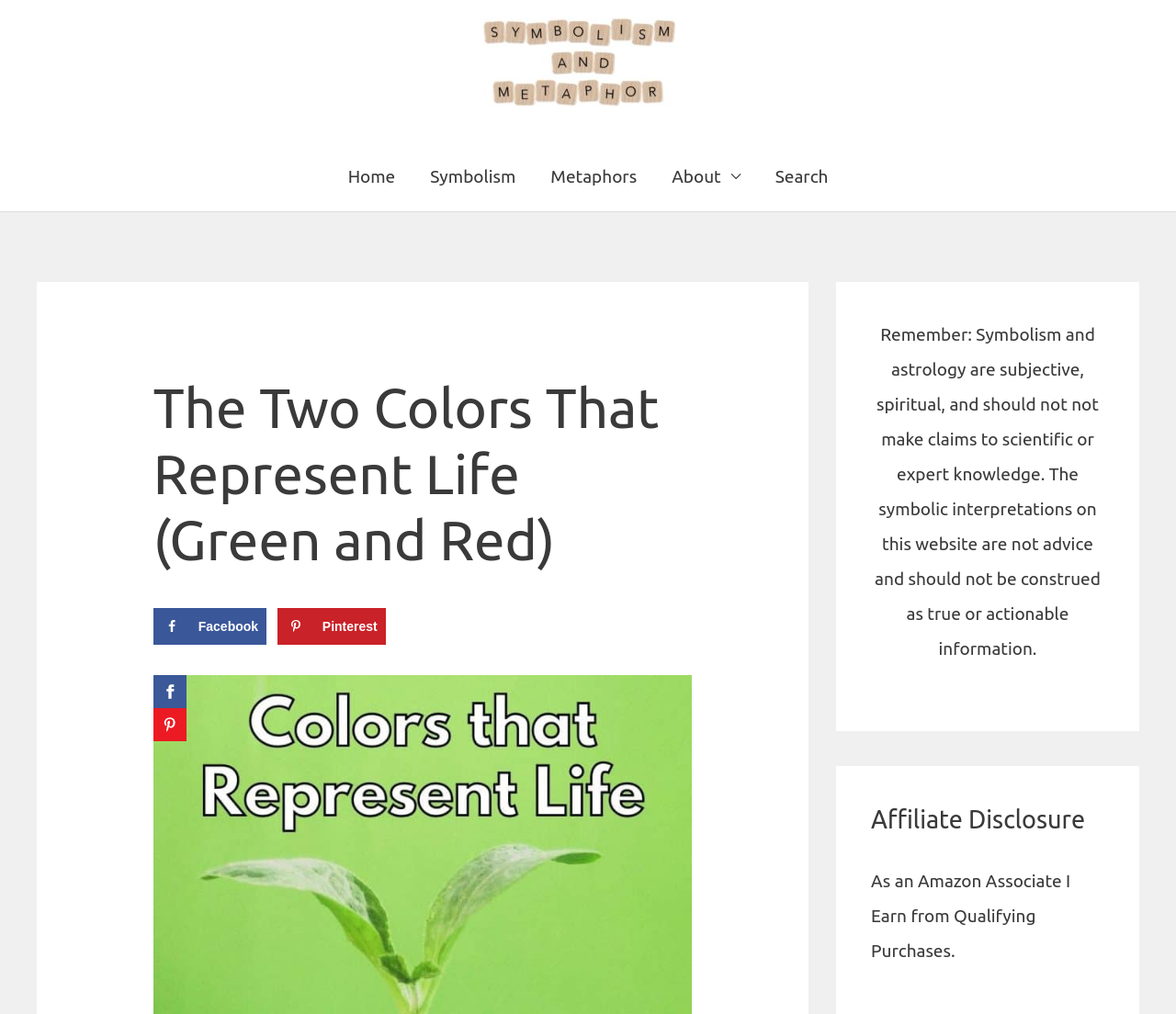What social media platforms can users share content on?
Examine the image and provide an in-depth answer to the question.

The links 'Share on Facebook' and 'Save to Pinterest' suggest that users can share content from this website on these two social media platforms.